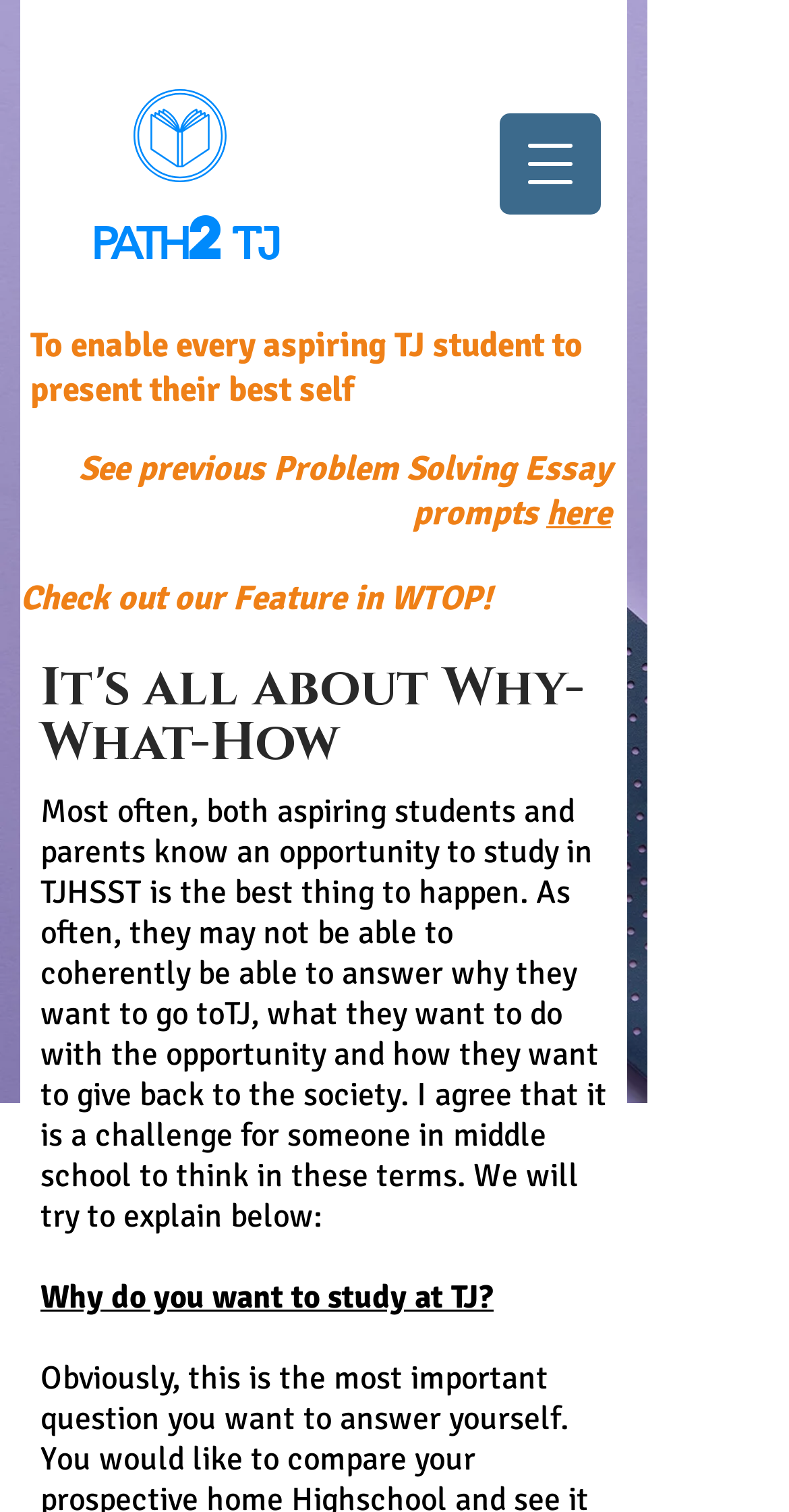Answer the question below with a single word or a brief phrase: 
What is the title of the feature in WTOP?

Not specified